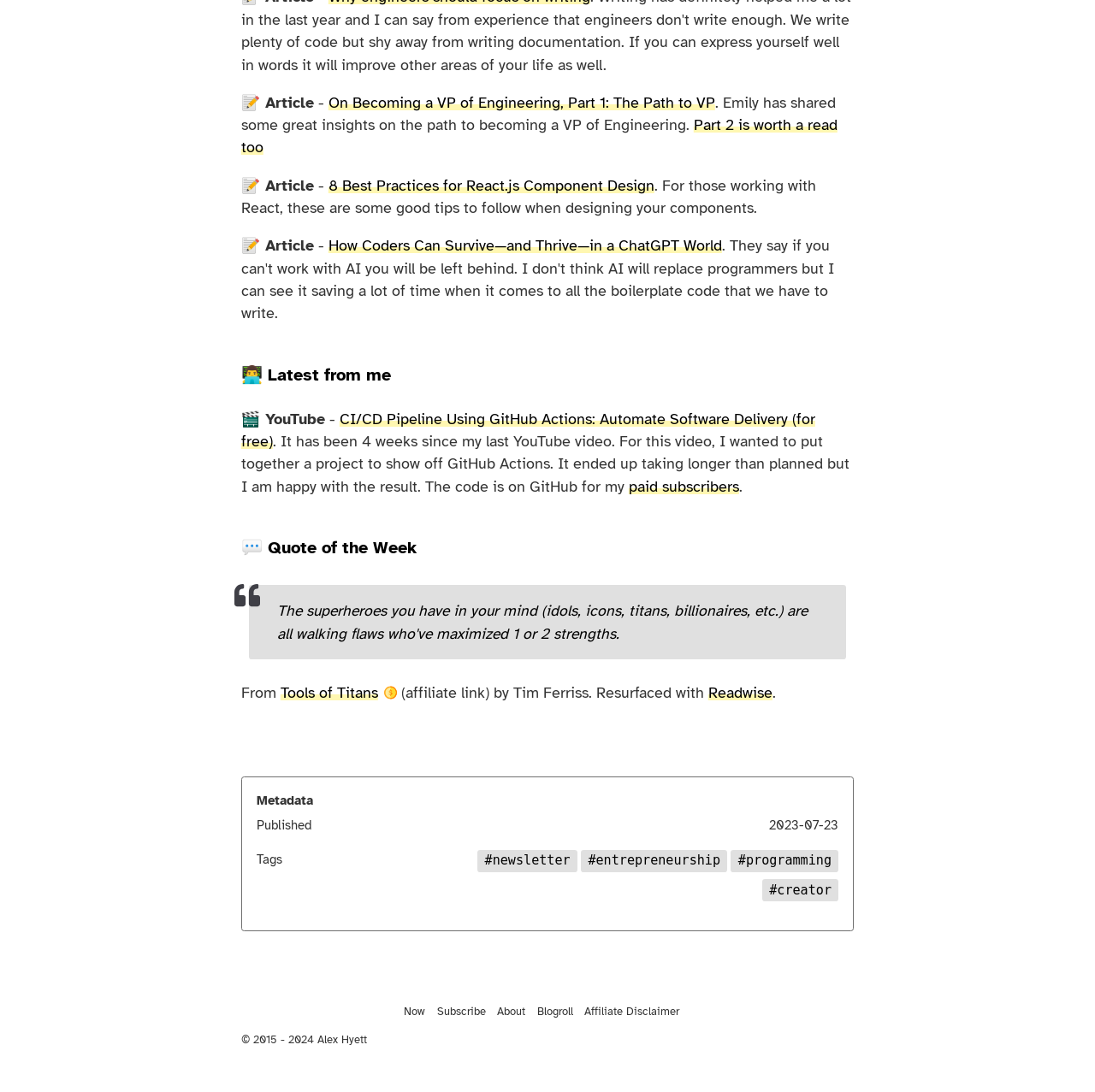Please identify the bounding box coordinates of where to click in order to follow the instruction: "Subscribe to the newsletter".

[0.399, 0.919, 0.444, 0.932]